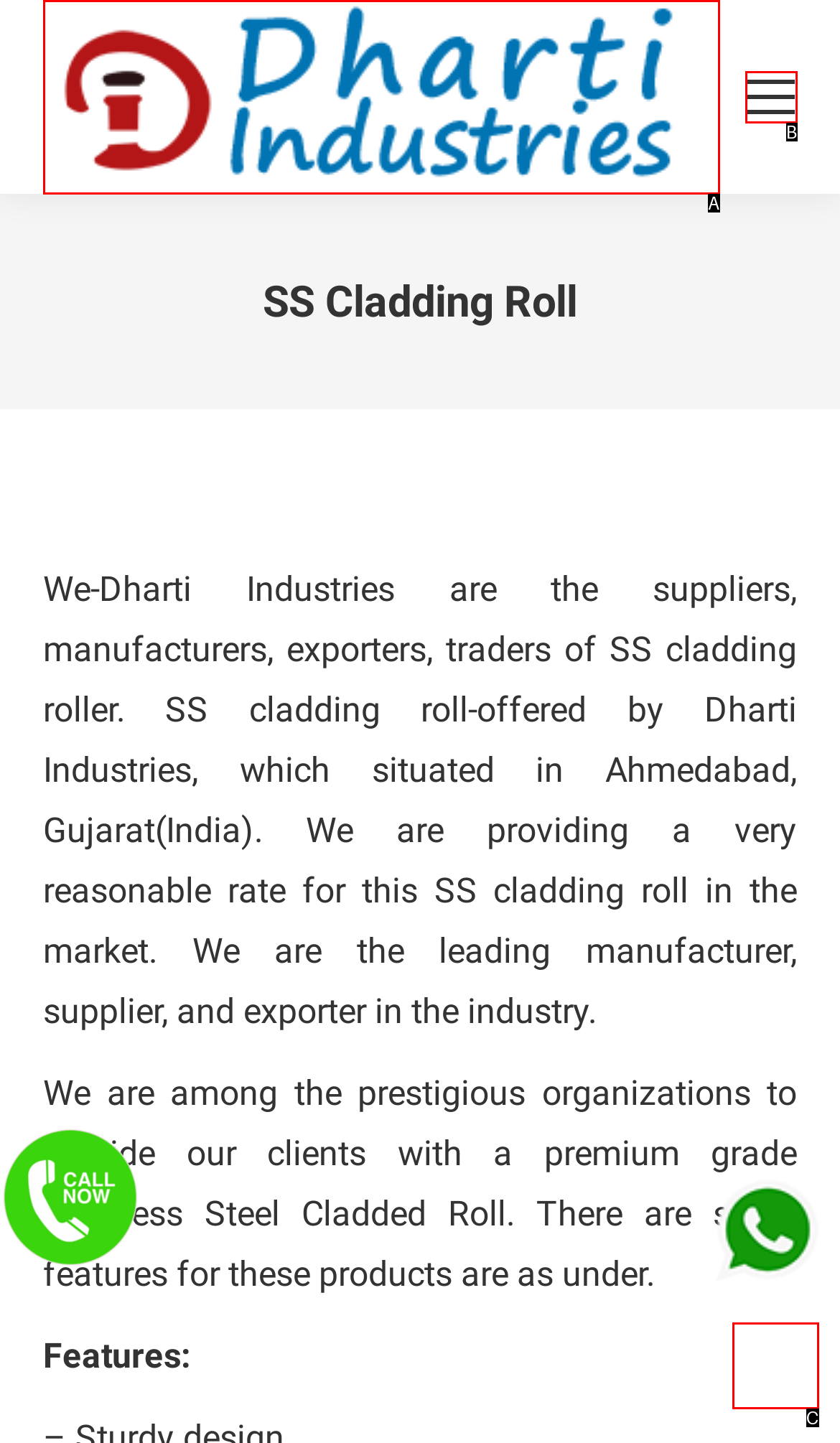Select the letter of the HTML element that best fits the description: alt="Dharti Industry"
Answer with the corresponding letter from the provided choices.

A